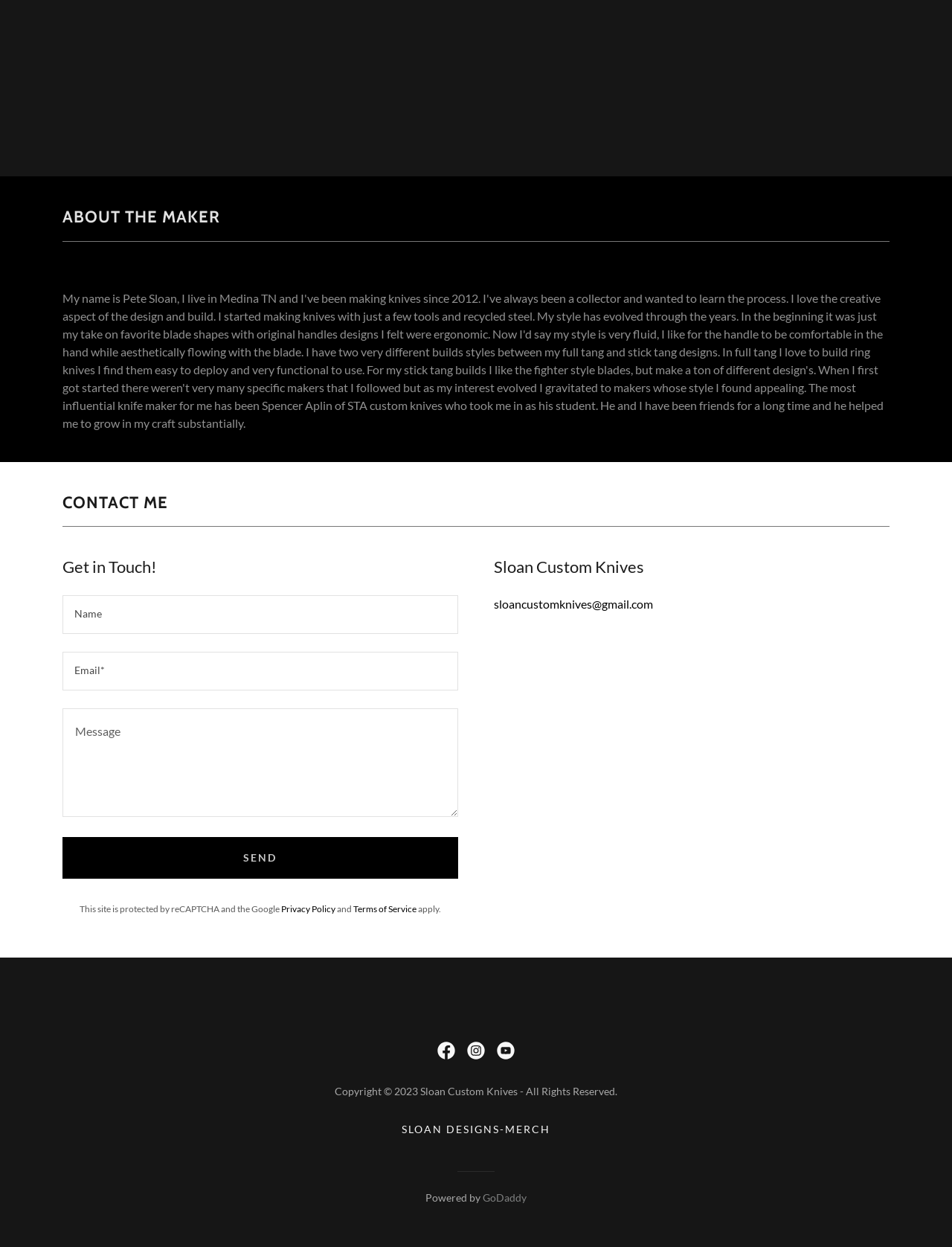Based on the description "Terms of Service", find the bounding box of the specified UI element.

[0.371, 0.724, 0.438, 0.733]